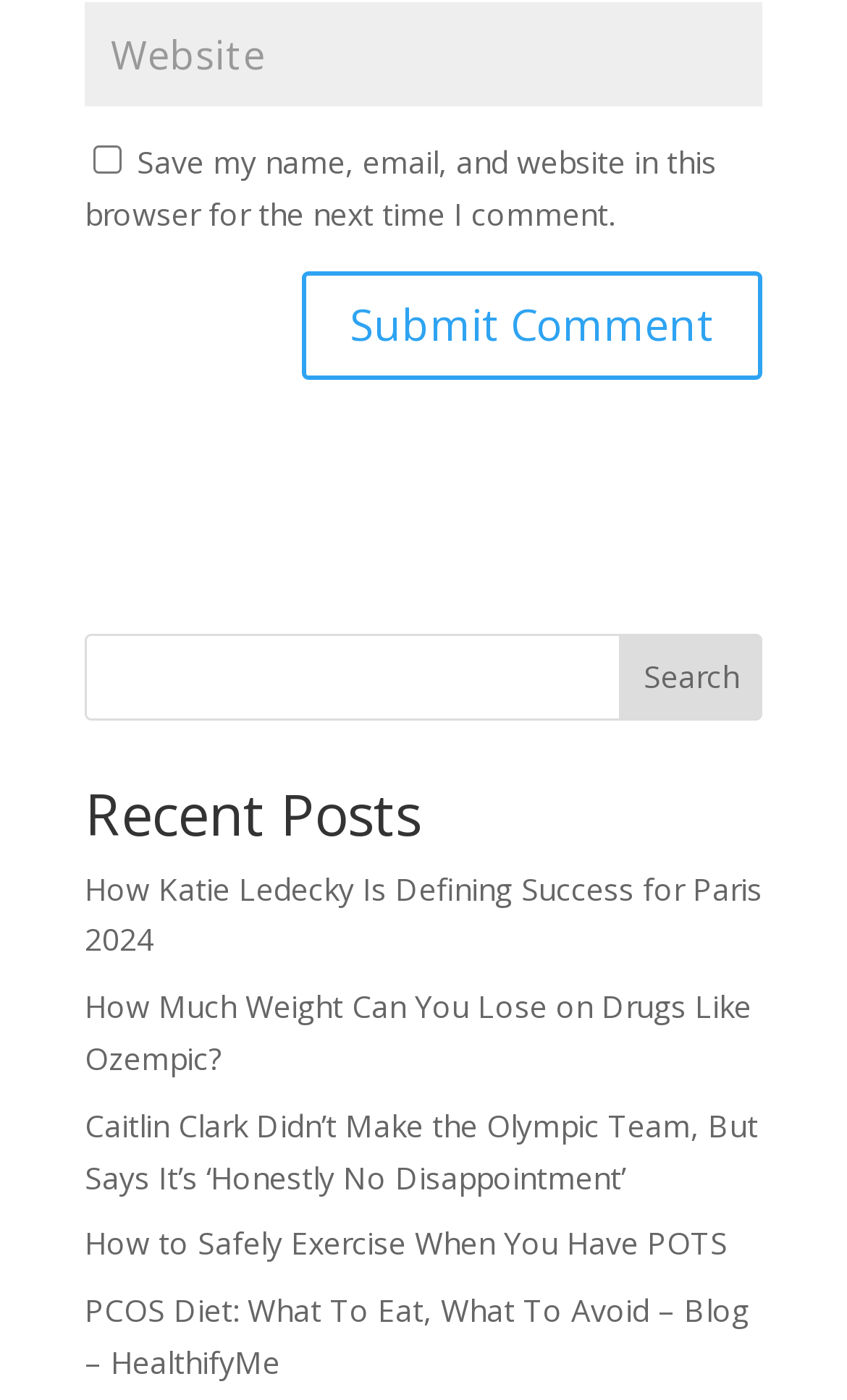Find the bounding box coordinates of the clickable area that will achieve the following instruction: "Search for something".

[0.732, 0.452, 0.9, 0.514]